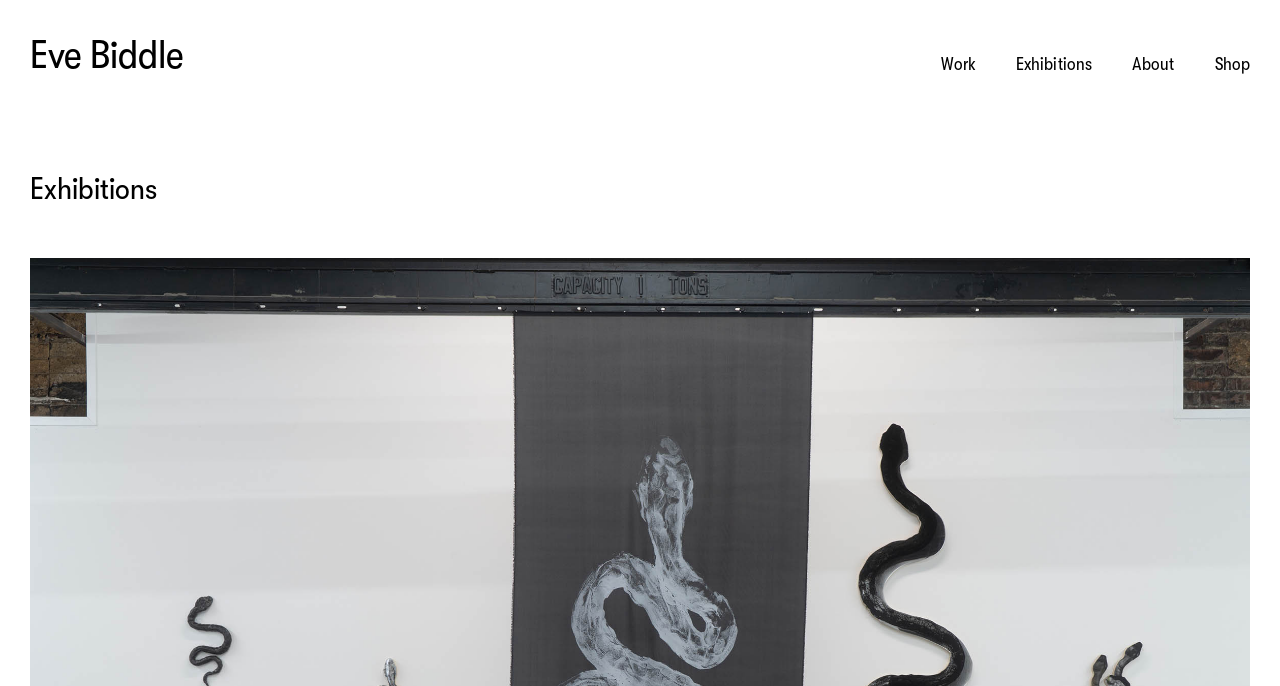Given the webpage screenshot, identify the bounding box of the UI element that matches this description: "Eve Biddle".

[0.023, 0.051, 0.144, 0.109]